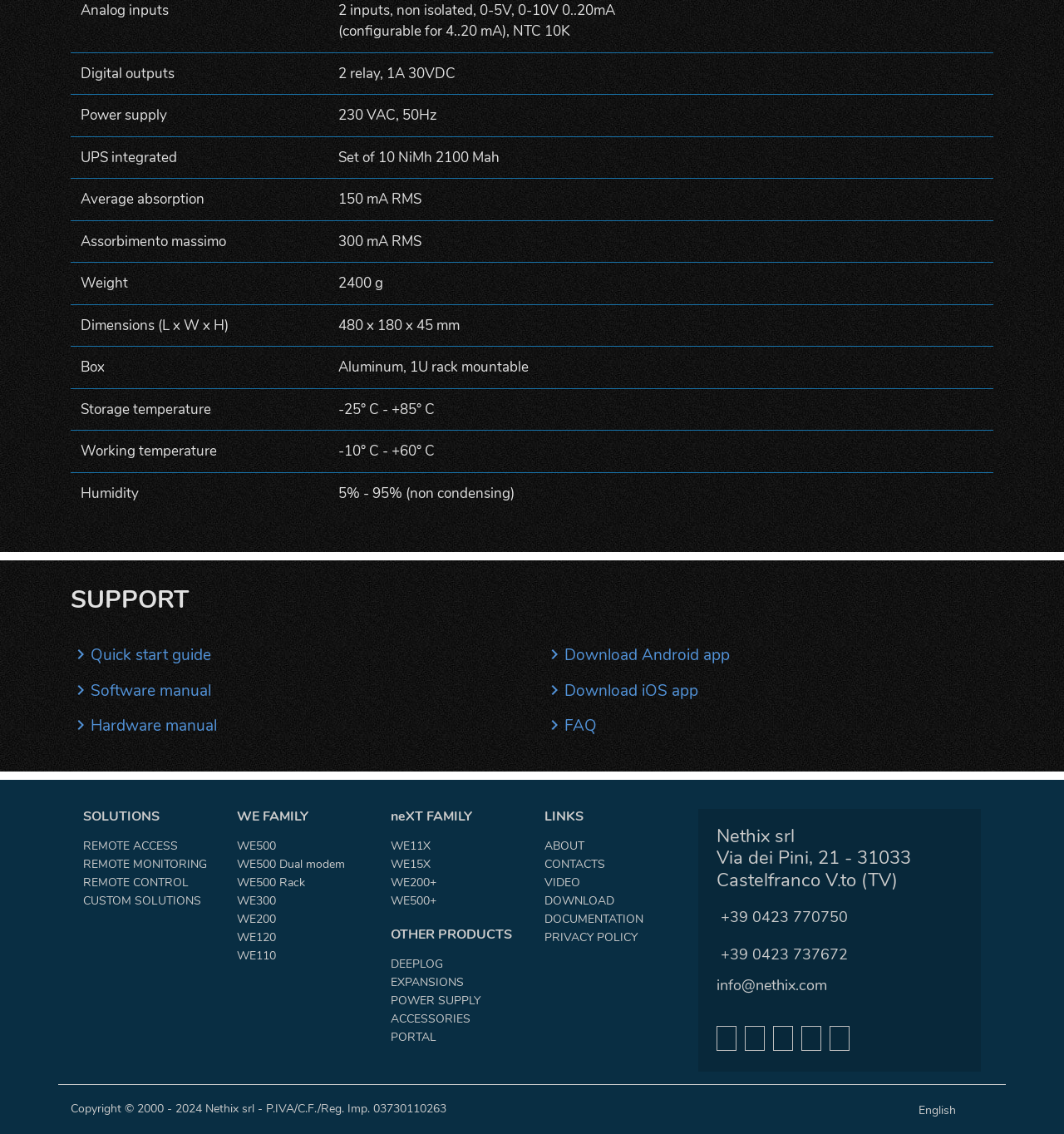Using details from the image, please answer the following question comprehensively:
How many types of products are listed under the 'WE FAMILY' section?

I counted the number of links under the 'WE FAMILY' section, which are WE500, WE500 Dual modem, WE500 Rack, WE300, WE200, and WE120, totaling 6 types of products.